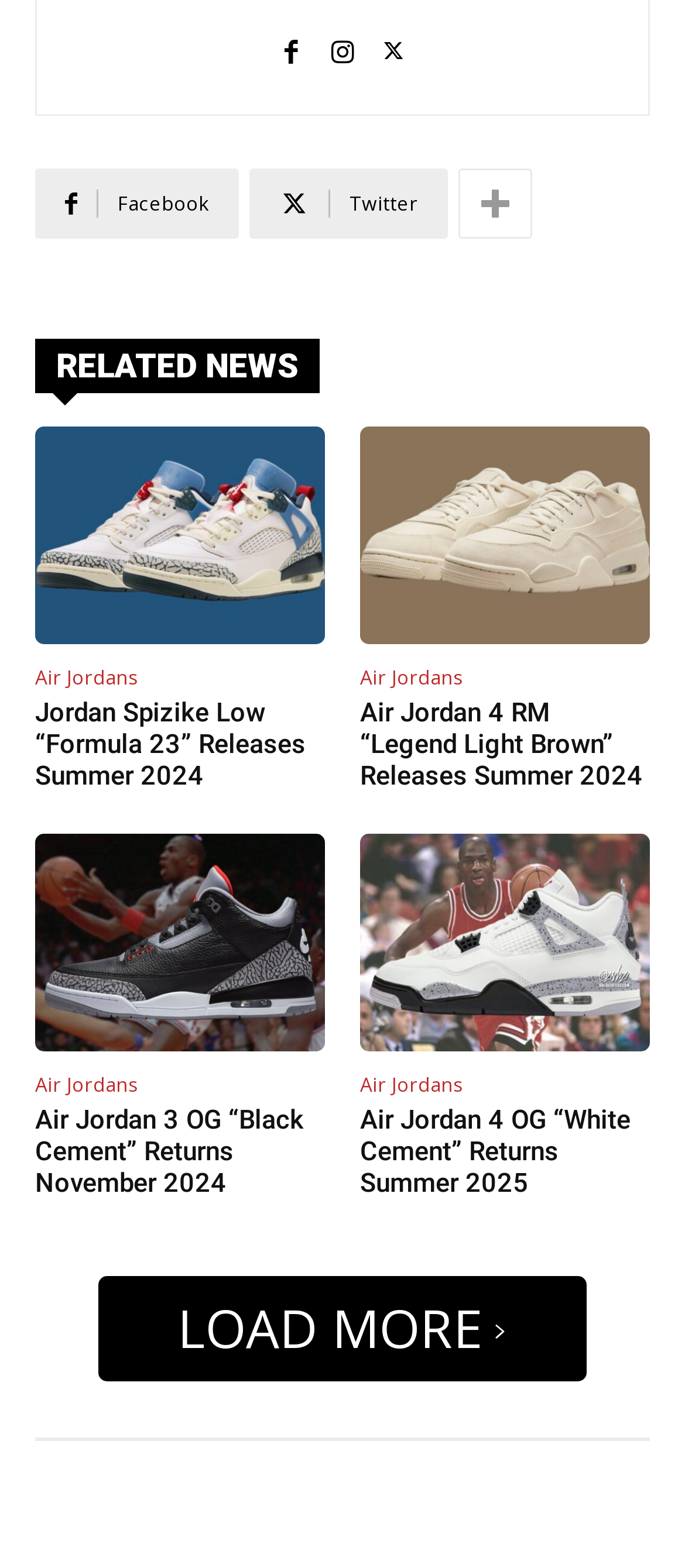What is the social media platform represented by the icon ''?
Using the screenshot, give a one-word or short phrase answer.

Facebook